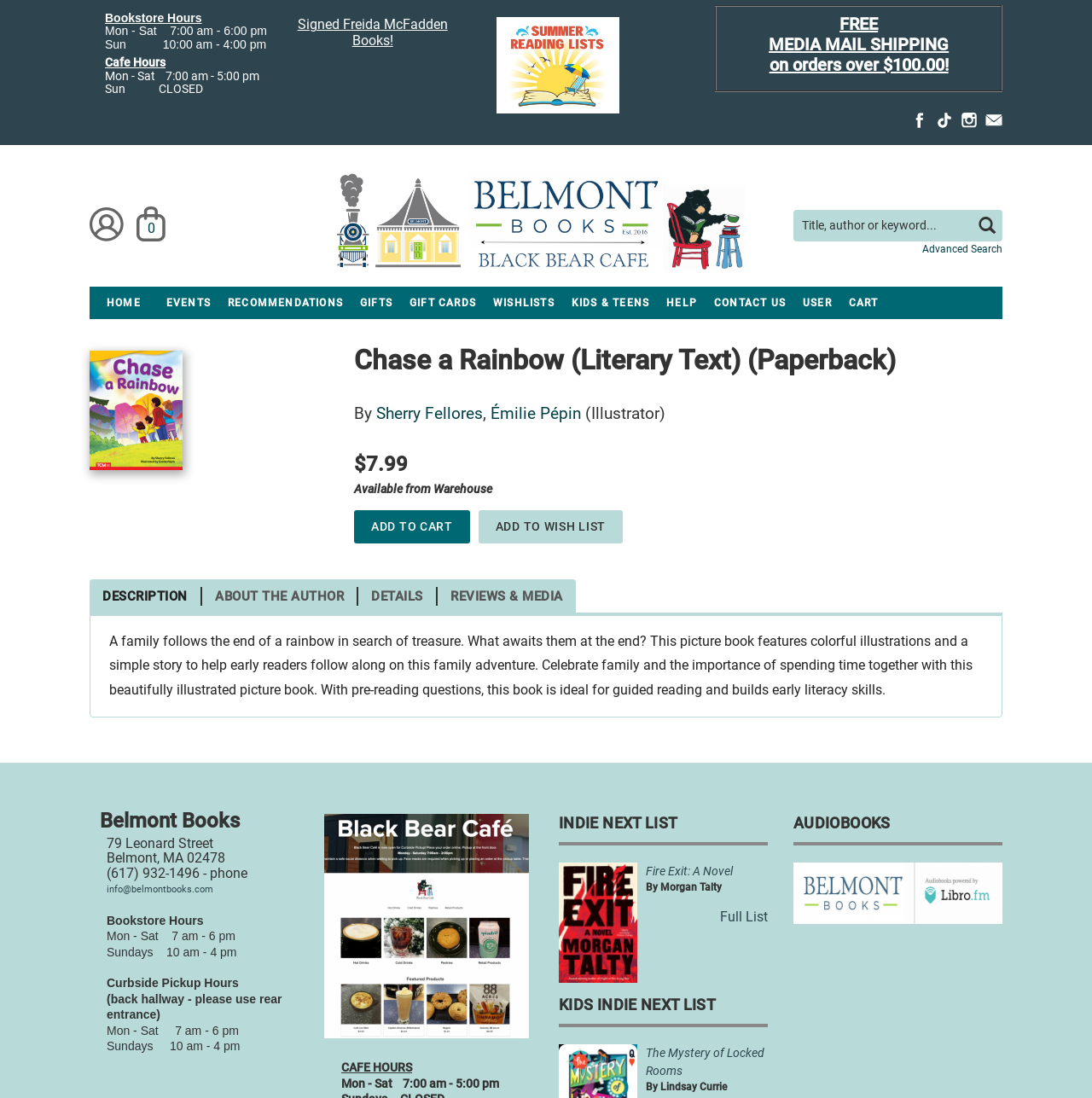Provide a thorough description of the webpage's content and layout.

This webpage is about a book titled "Chase a Rainbow (Literary Text)" by Sherry Fellores and Émilie Pépin (Illustrator). At the top of the page, there is a navigation menu with links to "HOME", "EVENTS", "RECOMMENDATIONS", and other sections. Below the navigation menu, there is a search form with a text box and a "search" button.

On the left side of the page, there is a section displaying the book's cover image, title, and authors. The book's title is "Chase a Rainbow (Literary Text)" and it is a paperback. The authors' names are Sherry Fellores and Émilie Pépin, with Émilie Pépin being the illustrator. The book's price is $7.99, and it is available from the warehouse. There is an "Add to Cart" button and an "Add to Wish List" link.

Below the book's information, there are links to "DESCRIPTION", "ABOUT THE AUTHOR", "DETAILS", and "REVIEWS & MEDIA". There is also a brief summary of the book, which describes it as a picture book about a family's adventure to find treasure at the end of a rainbow. The book features colorful illustrations and a simple story, making it ideal for early readers.

On the right side of the page, there is a section displaying the bookstore's information, including its name, address, phone number, and email address. The bookstore's hours of operation are also listed, including its regular hours and curbside pickup hours.

At the bottom of the page, there is a section promoting another book, "Fire Exit: A Novel" by Morgan Talty, with a link to the book's page and an image of the book's cover.